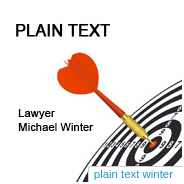Answer the question with a single word or phrase: 
What is the target of the dart?

Bullseye